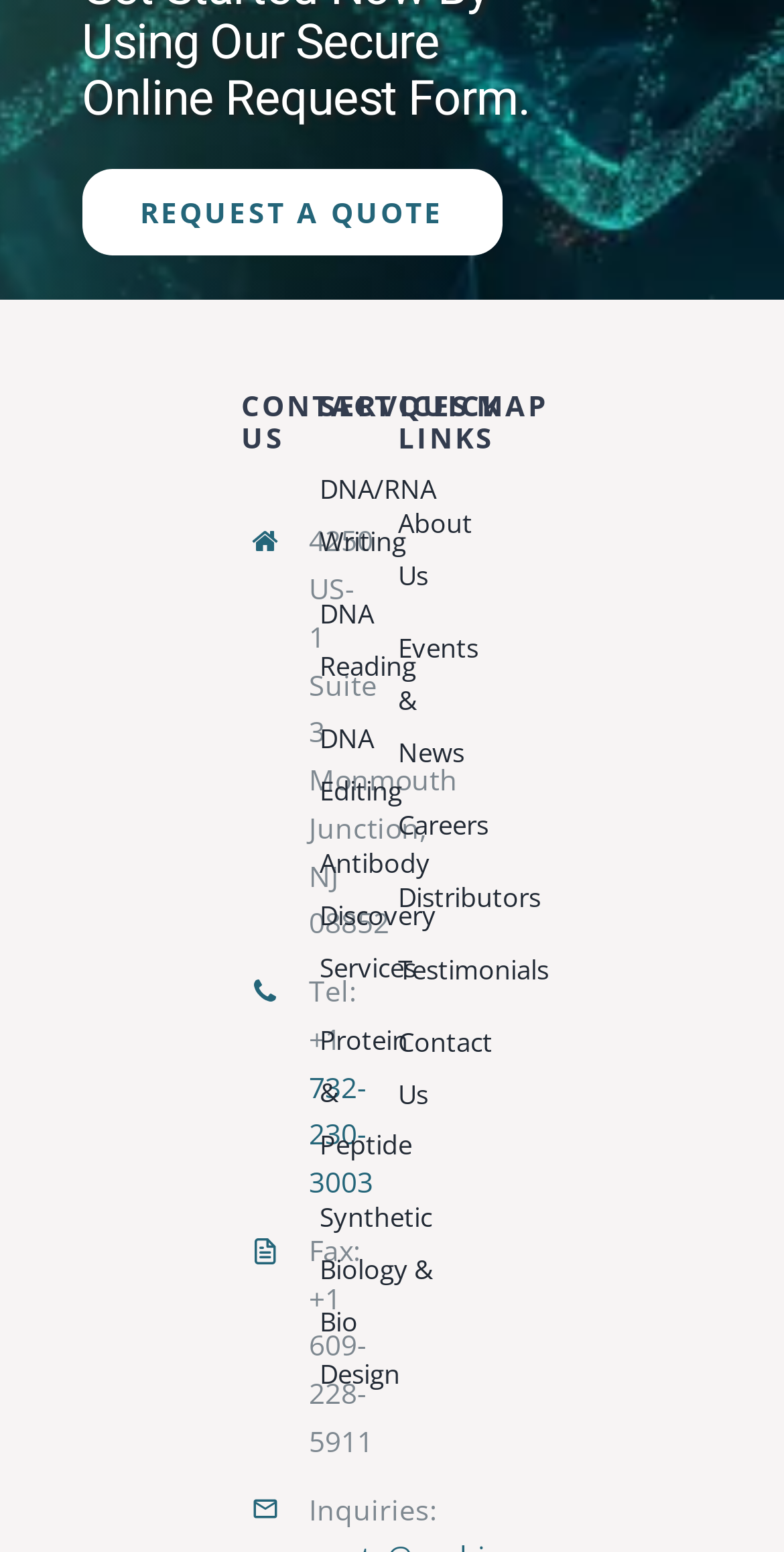Please specify the bounding box coordinates for the clickable region that will help you carry out the instruction: "Click the 'Spiritual Health' link".

None